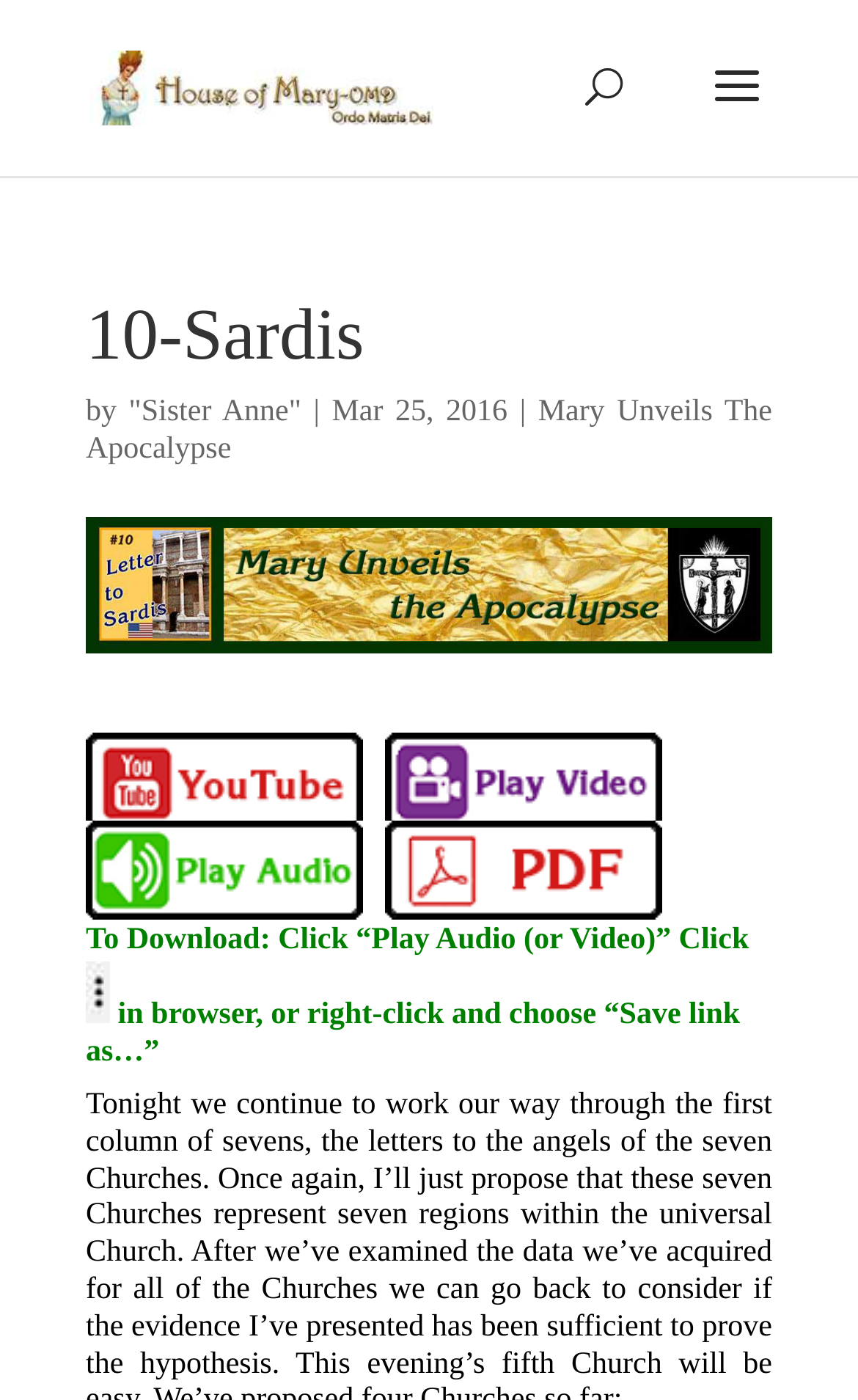Determine the bounding box for the HTML element described here: "Mary Unveils The Apocalypse". The coordinates should be given as [left, top, right, bottom] with each number being a float between 0 and 1.

[0.1, 0.283, 0.9, 0.333]